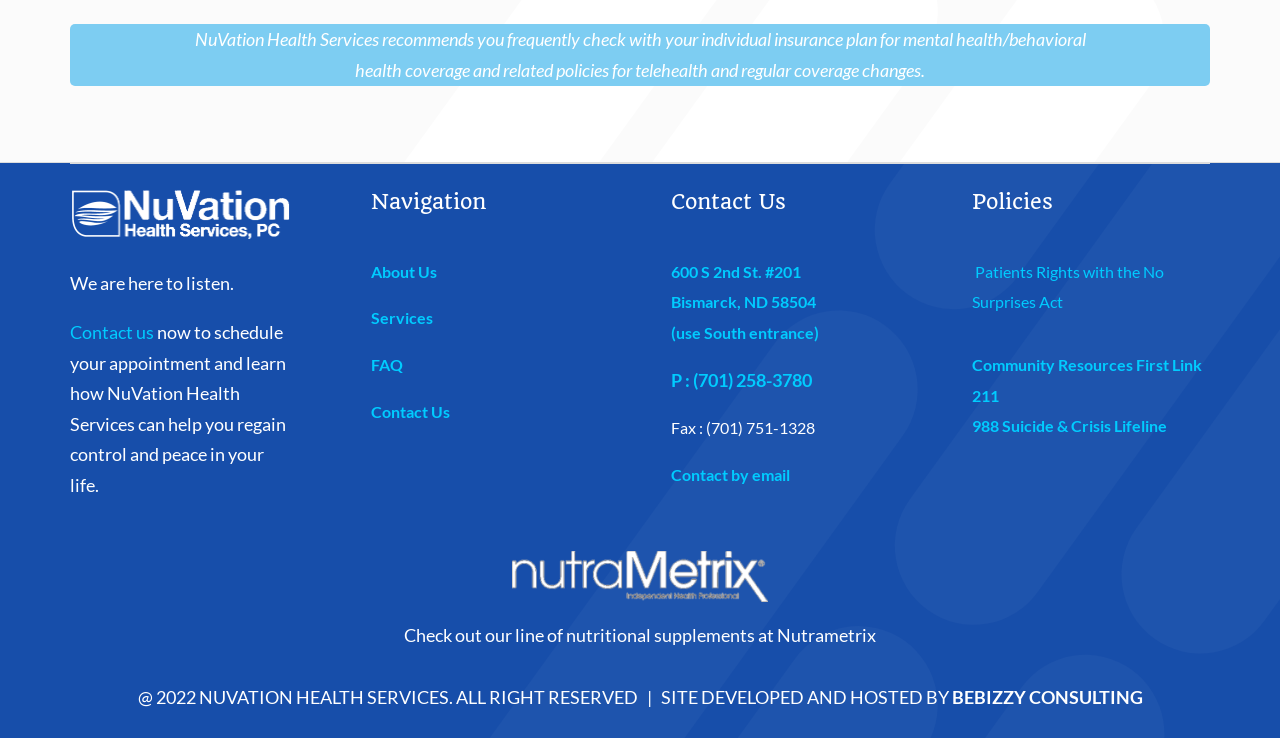What is the name of the health service?
Use the information from the image to give a detailed answer to the question.

The name of the health service can be found in the static text element 'NuVation Health Services recommends you frequently check with your individual insurance plan for mental health/behavioral health coverage and related policies for telehealth and regular coverage changes.' at the top of the webpage.